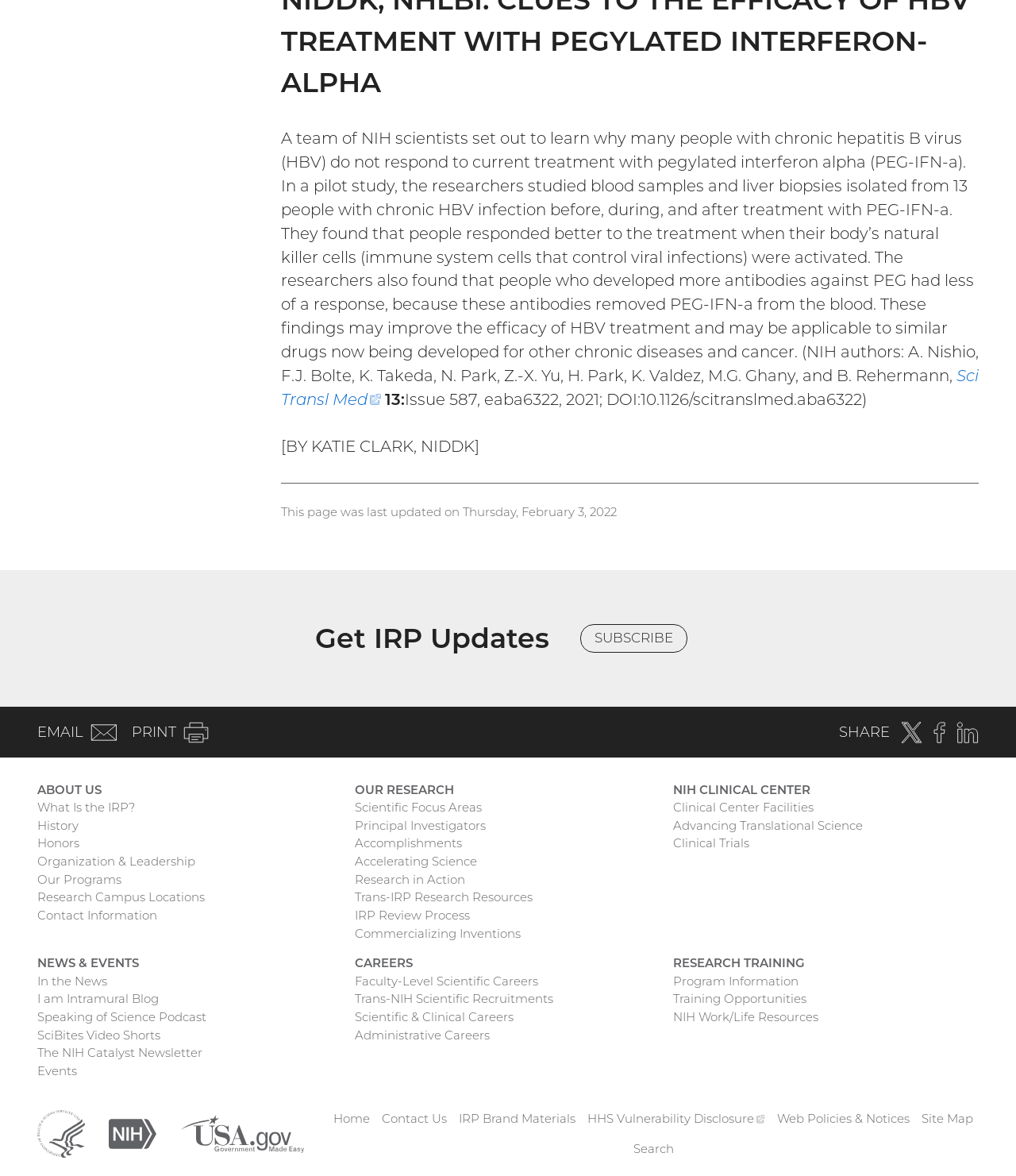Give a concise answer of one word or phrase to the question: 
What is the name of the blog mentioned on the webpage?

I am Intramural Blog